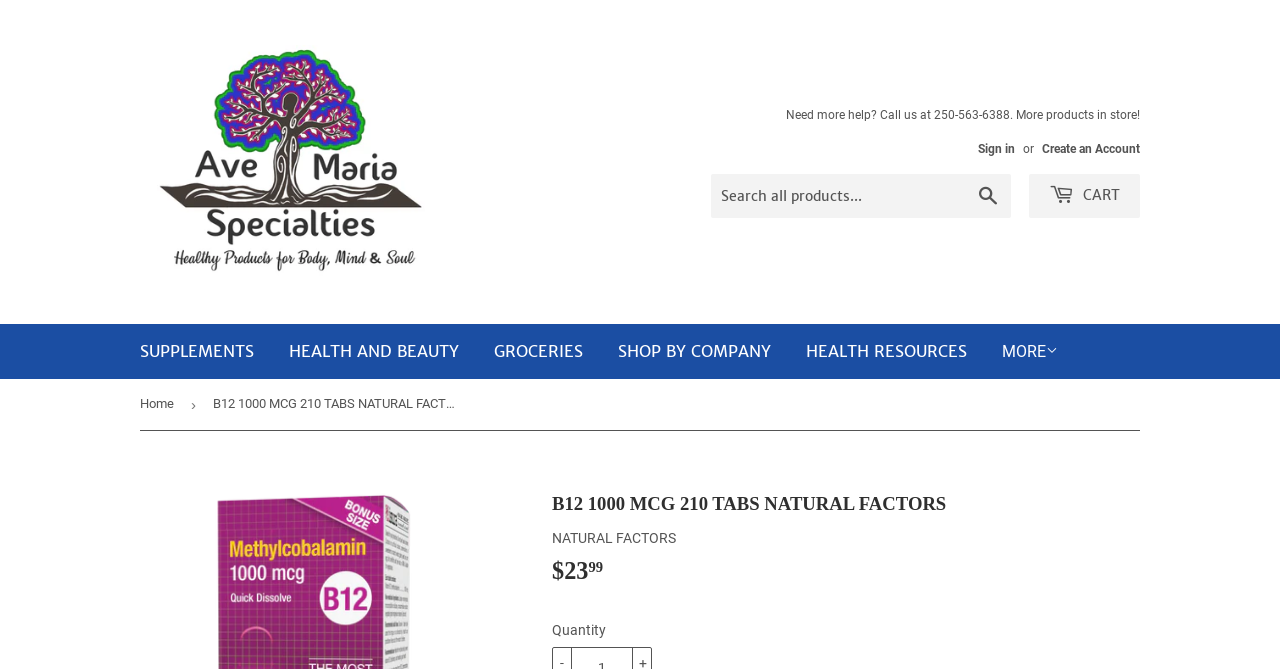Pinpoint the bounding box coordinates of the area that should be clicked to complete the following instruction: "View location and hours". The coordinates must be given as four float numbers between 0 and 1, i.e., [left, top, right, bottom].

[0.772, 0.568, 0.922, 0.636]